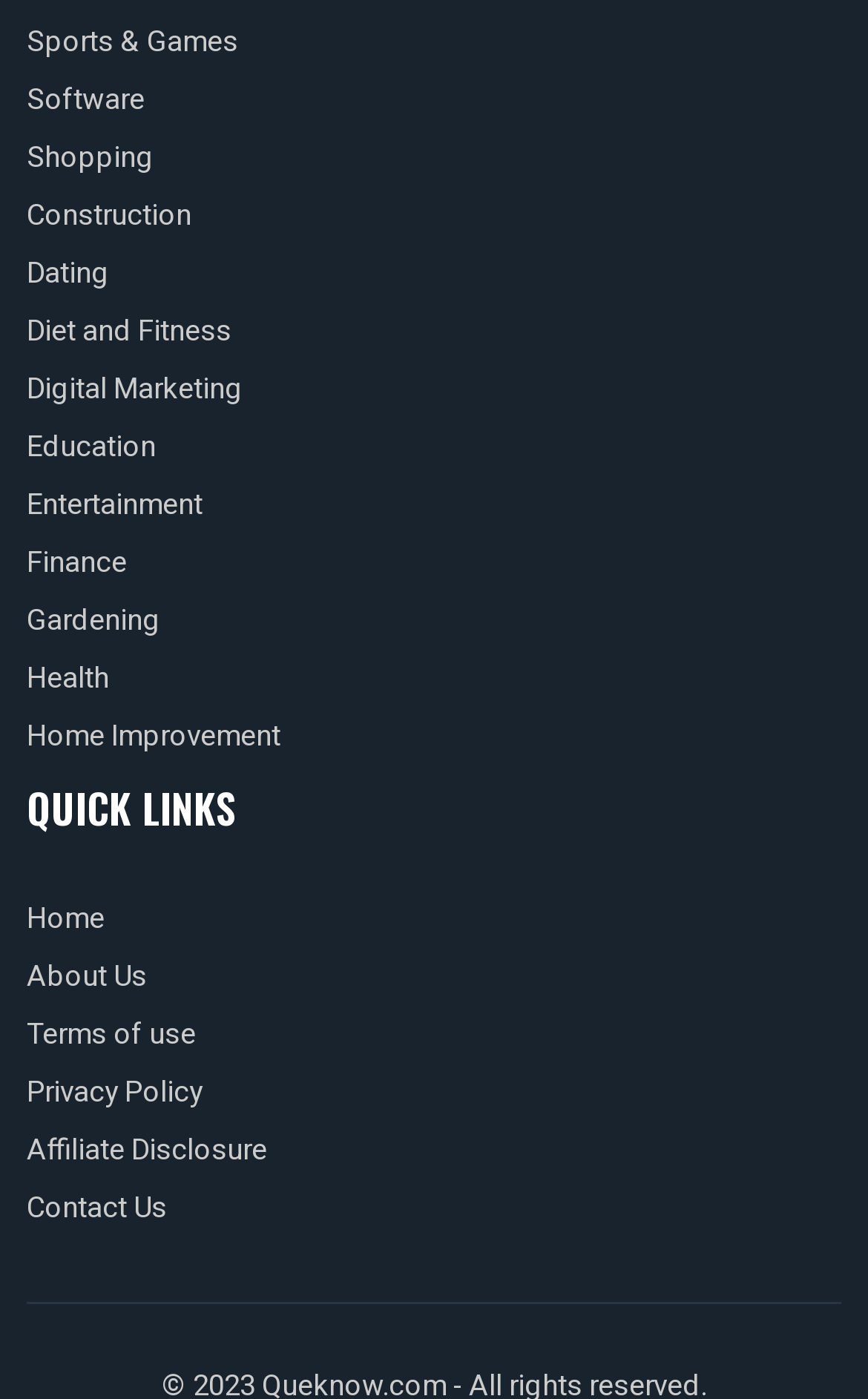Please identify the bounding box coordinates of where to click in order to follow the instruction: "Go to About Us".

[0.031, 0.682, 0.169, 0.713]